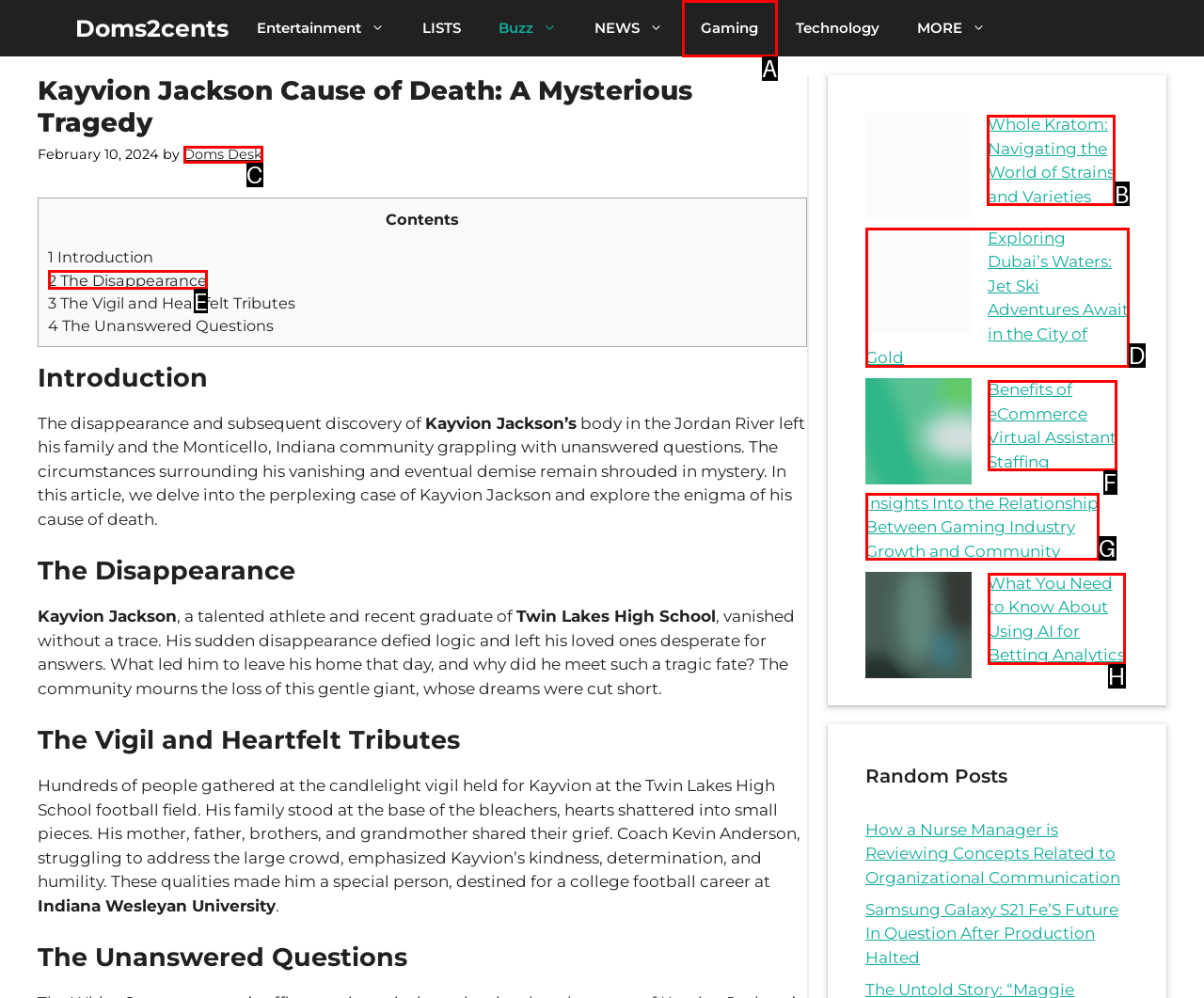Identify the letter of the option to click in order to Explore the 'Whole Kratom: Navigating the World of Strains and Varieties' article. Answer with the letter directly.

B